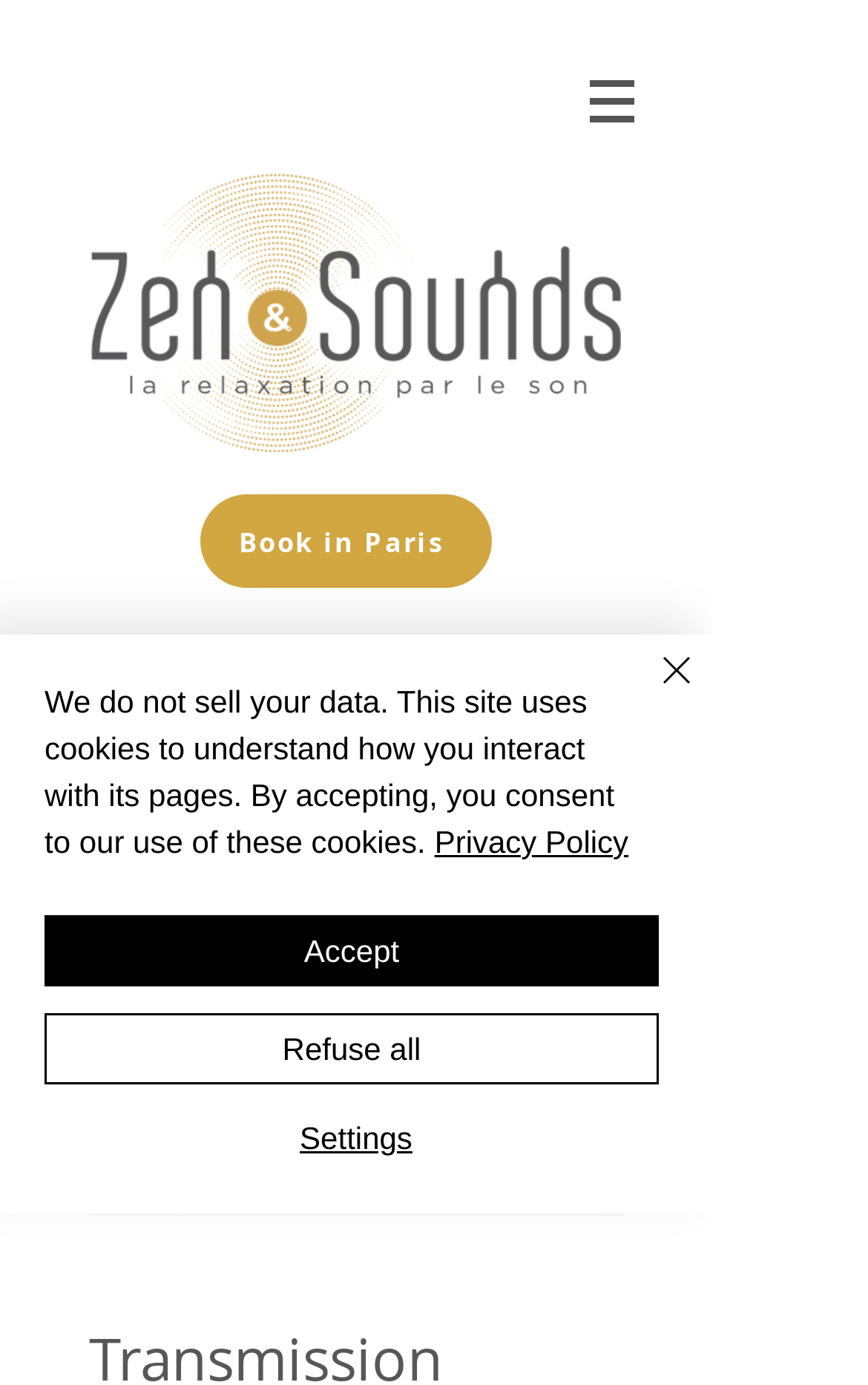Give a concise answer of one word or phrase to the question: 
What is the location for booking a service?

Paris